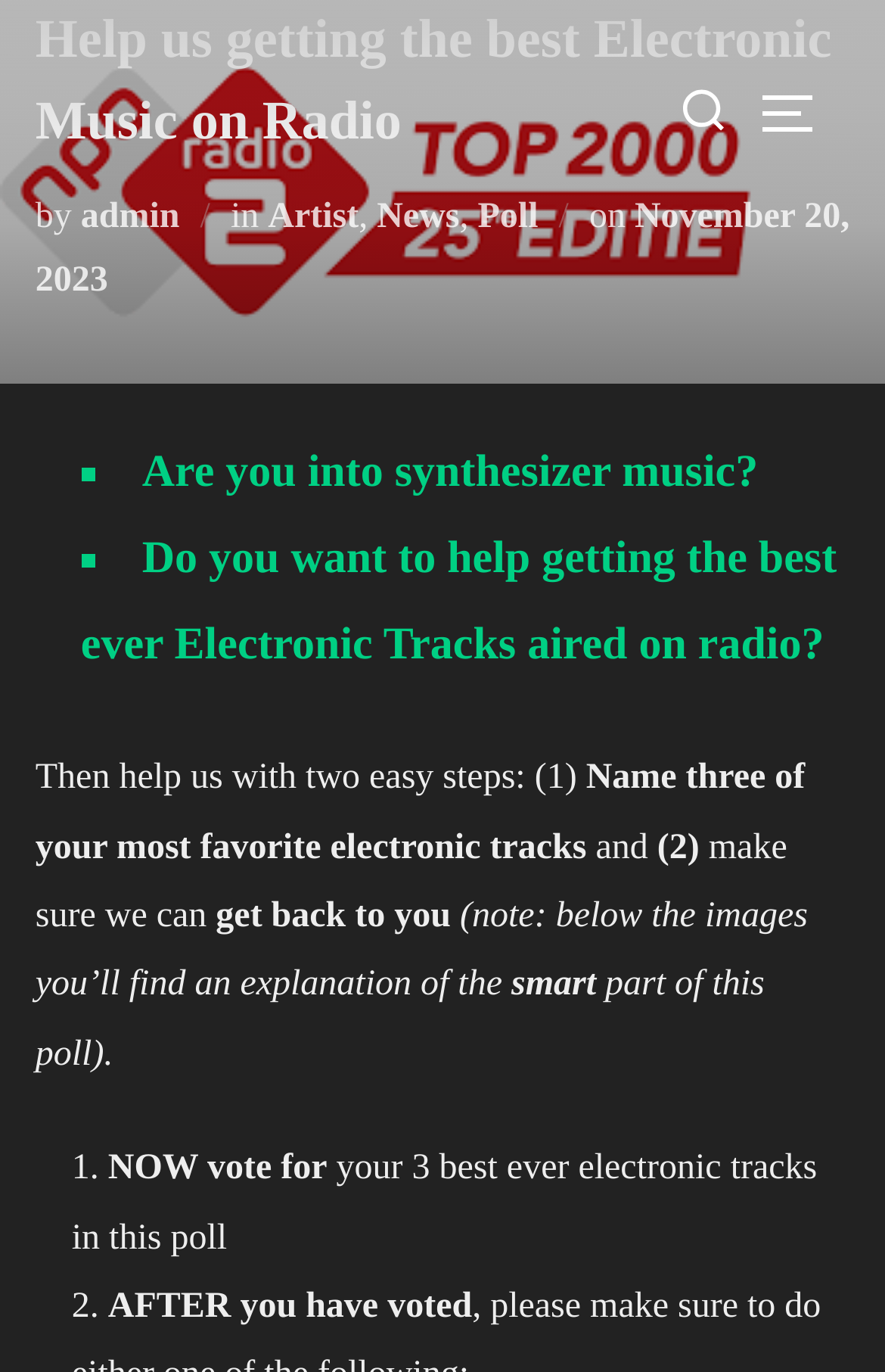Identify the bounding box coordinates of the section that should be clicked to achieve the task described: "Vote for your 3 best ever electronic tracks".

[0.122, 0.838, 0.923, 0.916]